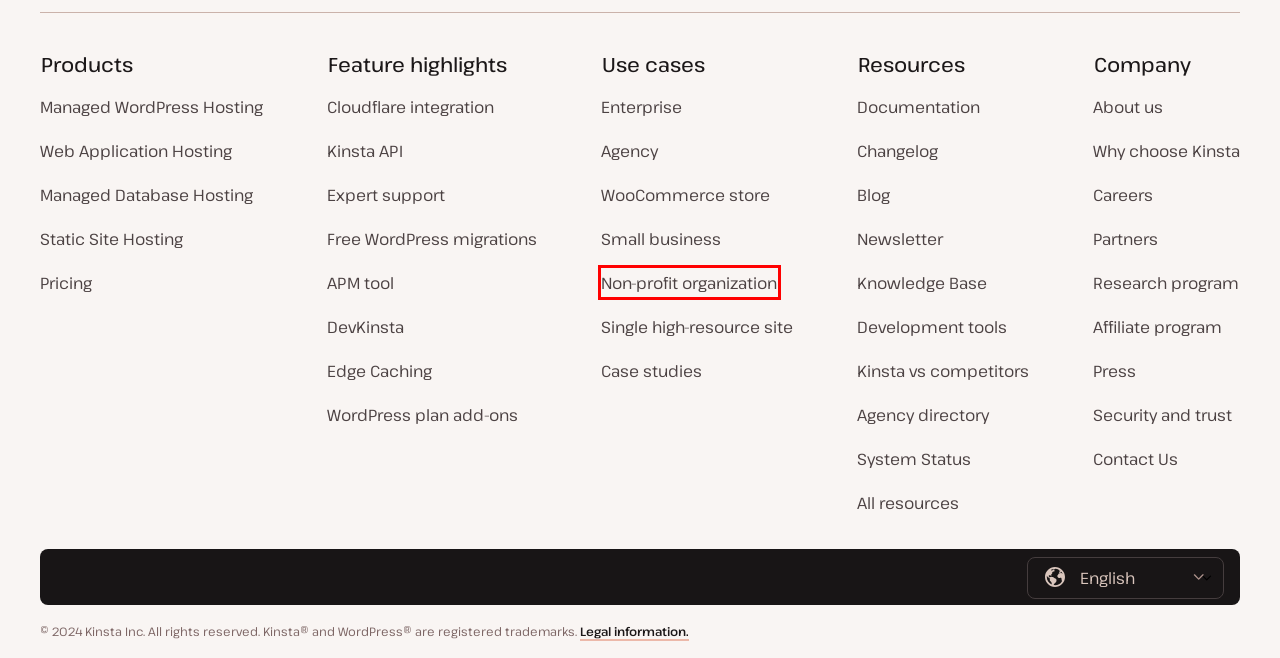Given a screenshot of a webpage with a red bounding box highlighting a UI element, choose the description that best corresponds to the new webpage after clicking the element within the red bounding box. Here are your options:
A. Careers at Kinsta
B. Kinsta API - Kinsta® Docs
C. Why Us - What Makes Kinsta® Different and Unique
D. Small Business Hosting - Fast, Reliable, and Hassle-Free
E. Partners - Kinsta®
F. Unlimited Free WordPress Migrations From All Hosts - Kinsta®
G. Hassle-Free and Affordable WordPress Hosting for Nonprofits - Kinsta®
H. Kinsta® APM Tool - Application Performance Monitoring Tool

G